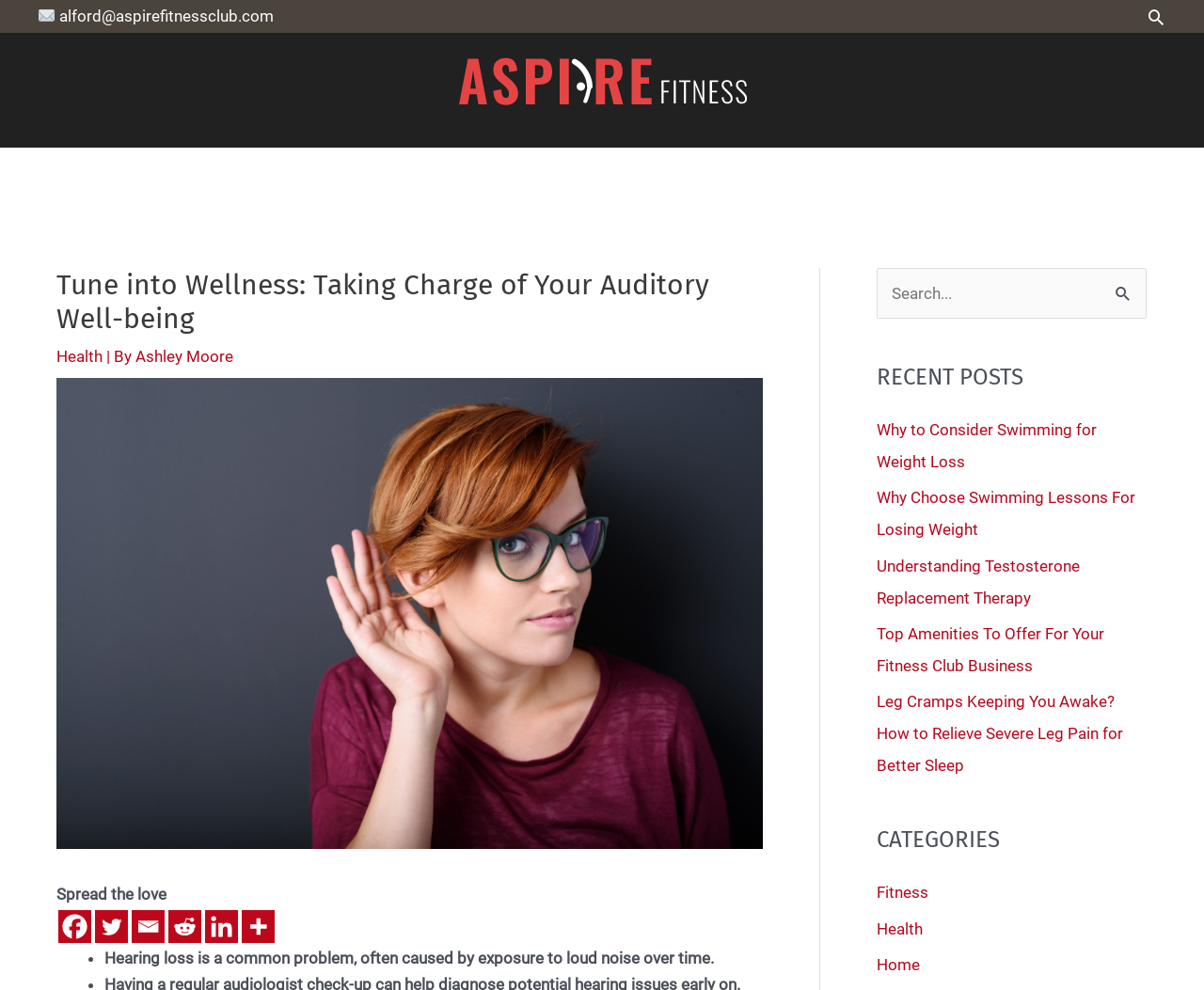Answer the question below in one word or phrase:
What categories are available?

3